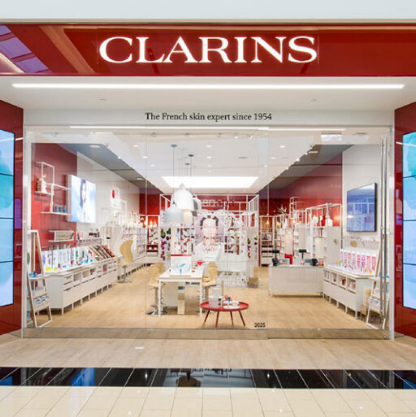Analyze the image and provide a detailed caption.

The image showcases the exterior of a Clarins store, highlighting its modern and inviting design. Prominently displayed above the entrance is the brand name “CLARINS” in bold white letters against a striking red backdrop. Beneath this is the slogan, "The French skin expert since 1954," which emphasizes the brand's heritage in skincare.

The store window reveals a stylish interior filled with neatly arranged skincare products, elegantly displayed on white shelves. A sleek wooden floor enhances the warm and welcoming atmosphere, while bright lighting showcases the products vividly. The layout appears organized, with a few small tables and seating areas suggesting a space designed for customer interaction and product exploration. Overall, the image conveys Clarins' commitment to luxury and quality in skincare.